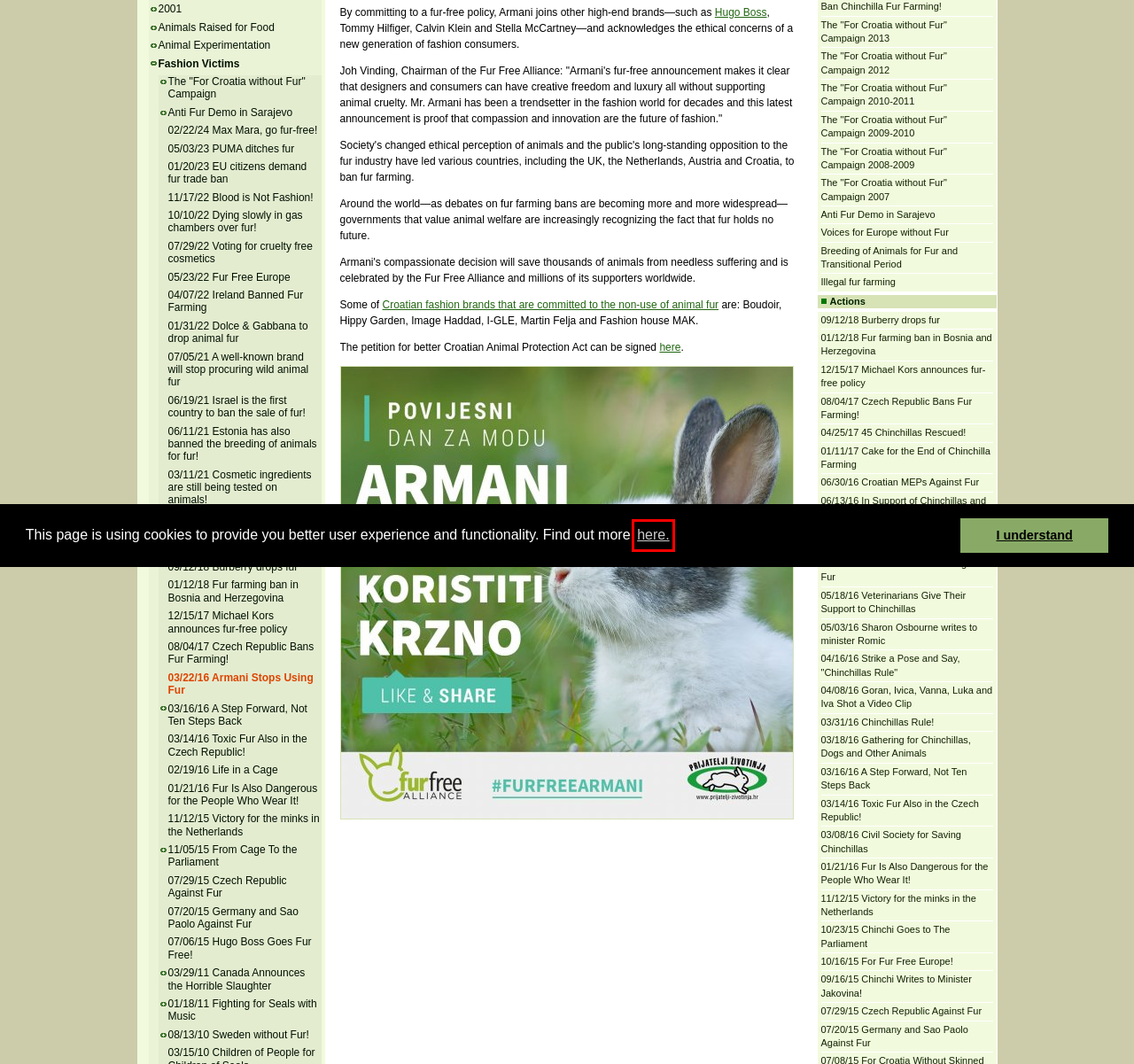Look at the screenshot of the webpage and find the element within the red bounding box. Choose the webpage description that best fits the new webpage that will appear after clicking the element. Here are the candidates:
A. Fur Free Alliance - Working together towards a fur free world
B. AFC - organization for promoting of animal rights and vegetarianism
C. AFC - 07/06/15  Hugo Boss Goes Fur Free!
D. AFC - The List of Fur Free Retailers
E. Web hosting - cyber_Folks - Najbolji hosting za vašu web stranicu ?
F. OIPA
G. AFC - Privacy Policy
H. Eurogroup for Animals

G